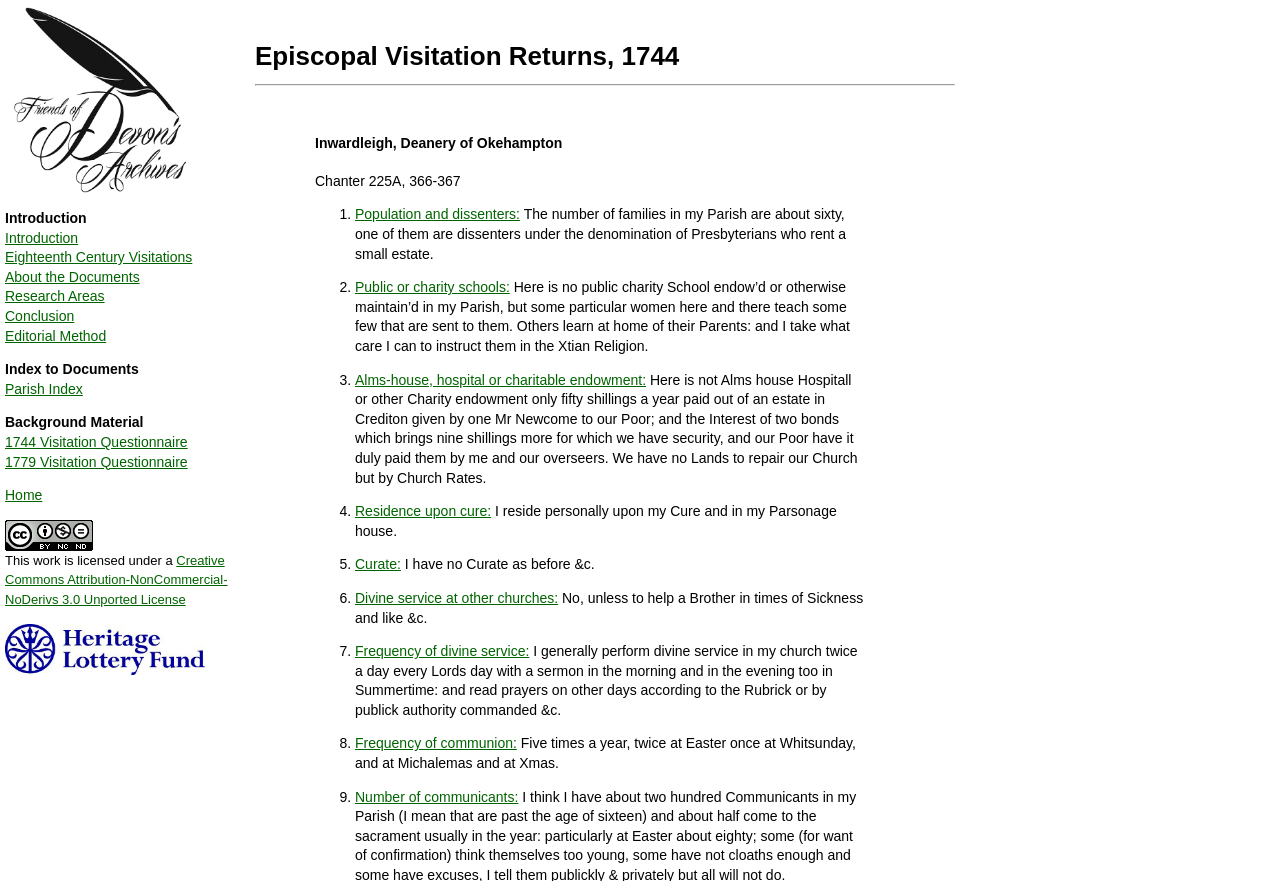Determine the bounding box coordinates for the area that needs to be clicked to fulfill this task: "Search for something". The coordinates must be given as four float numbers between 0 and 1, i.e., [left, top, right, bottom].

None